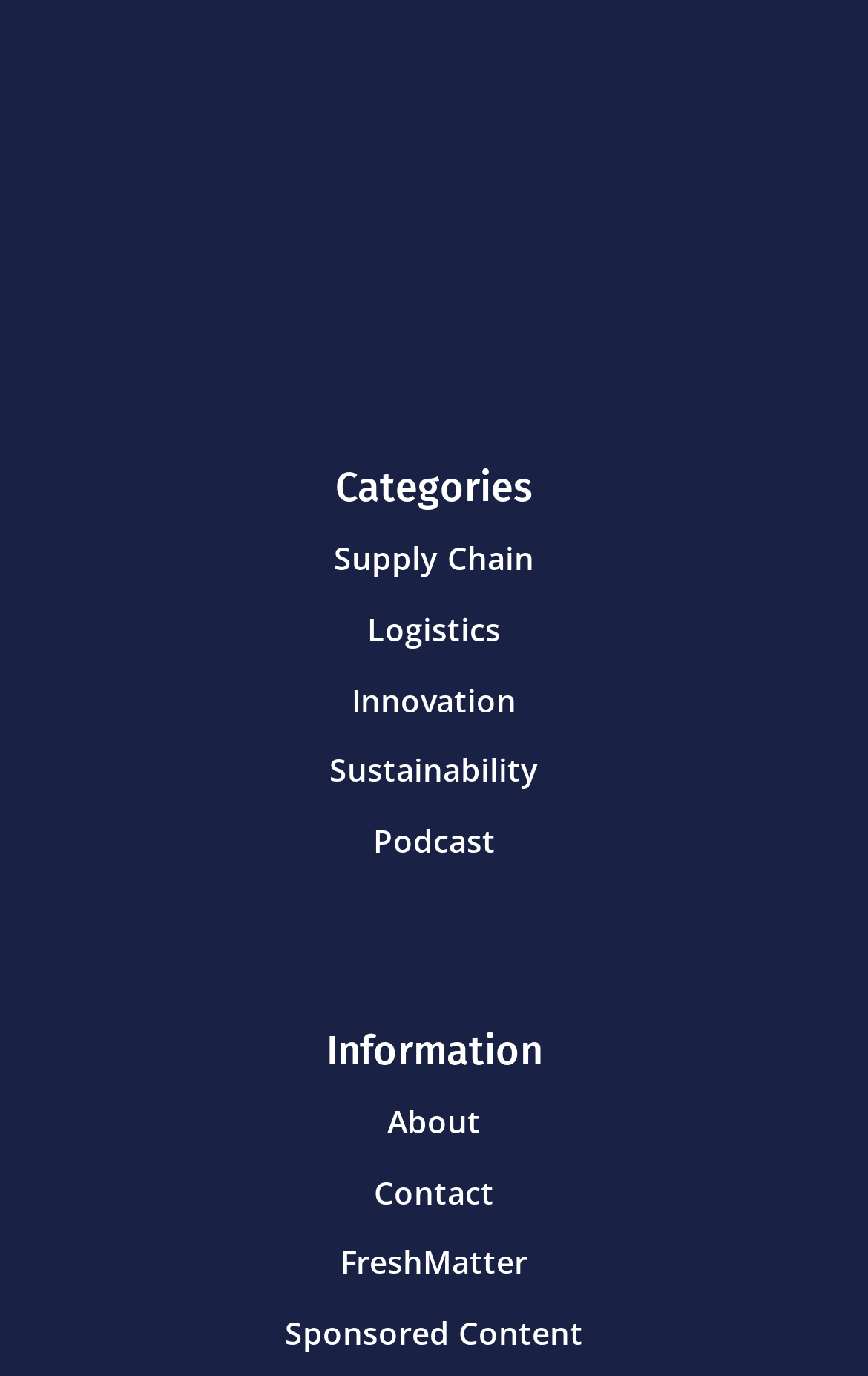Please identify the bounding box coordinates of the element's region that should be clicked to execute the following instruction: "Listen to the podcast". The bounding box coordinates must be four float numbers between 0 and 1, i.e., [left, top, right, bottom].

[0.429, 0.596, 0.571, 0.626]